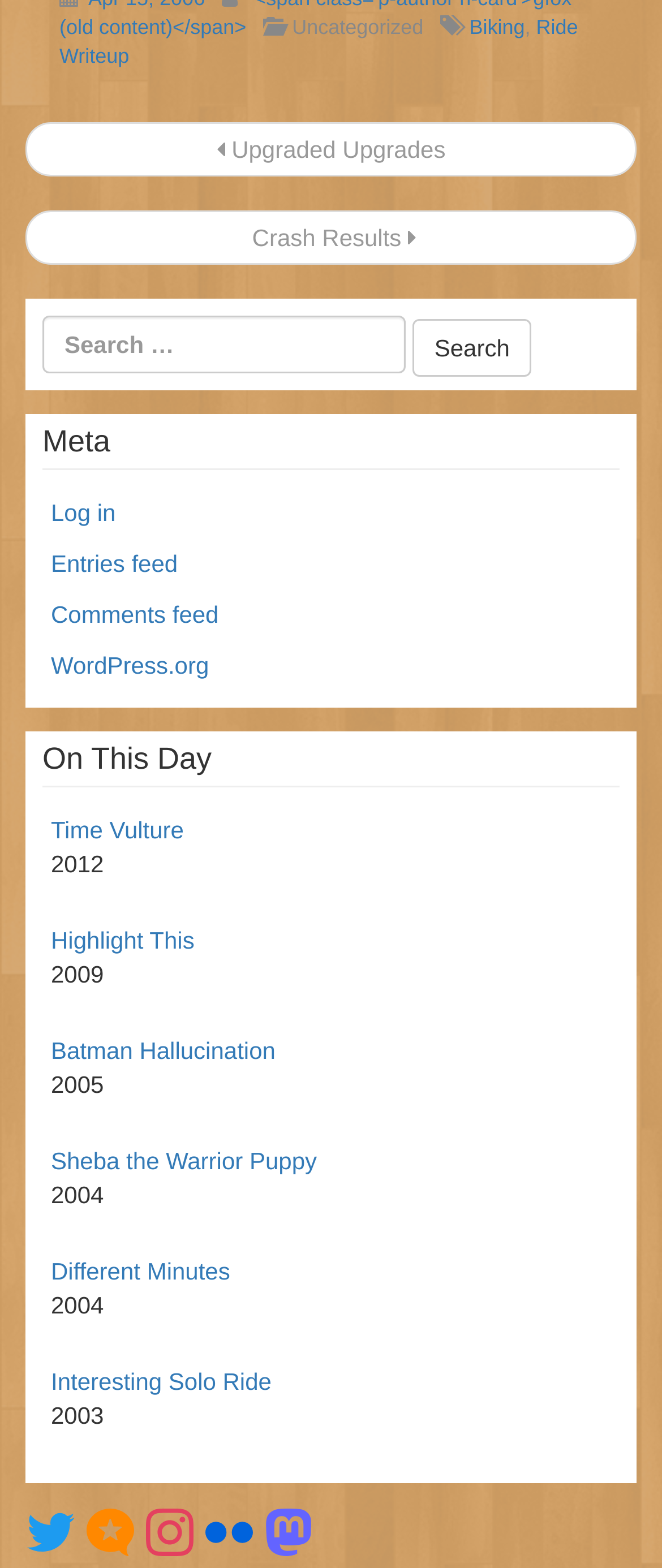Please find the bounding box coordinates of the element that you should click to achieve the following instruction: "Log in to the website". The coordinates should be presented as four float numbers between 0 and 1: [left, top, right, bottom].

[0.077, 0.318, 0.175, 0.336]